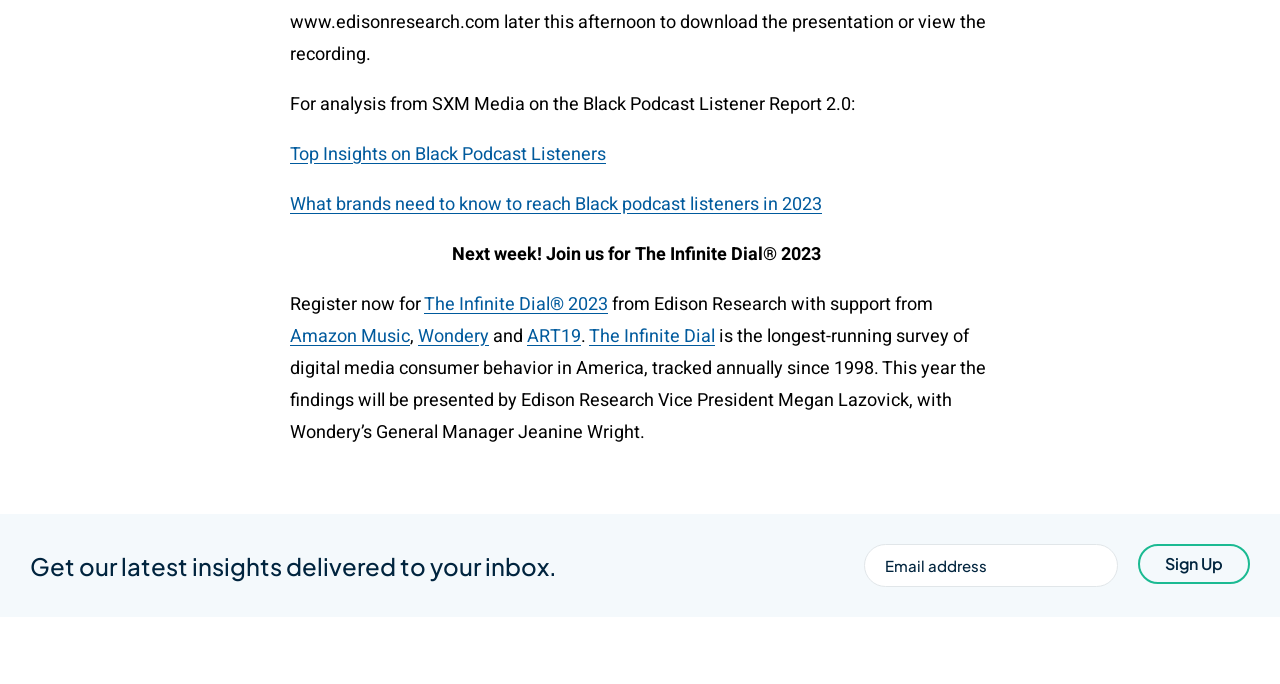Respond with a single word or phrase:
What is the purpose of the textbox?

To enter email